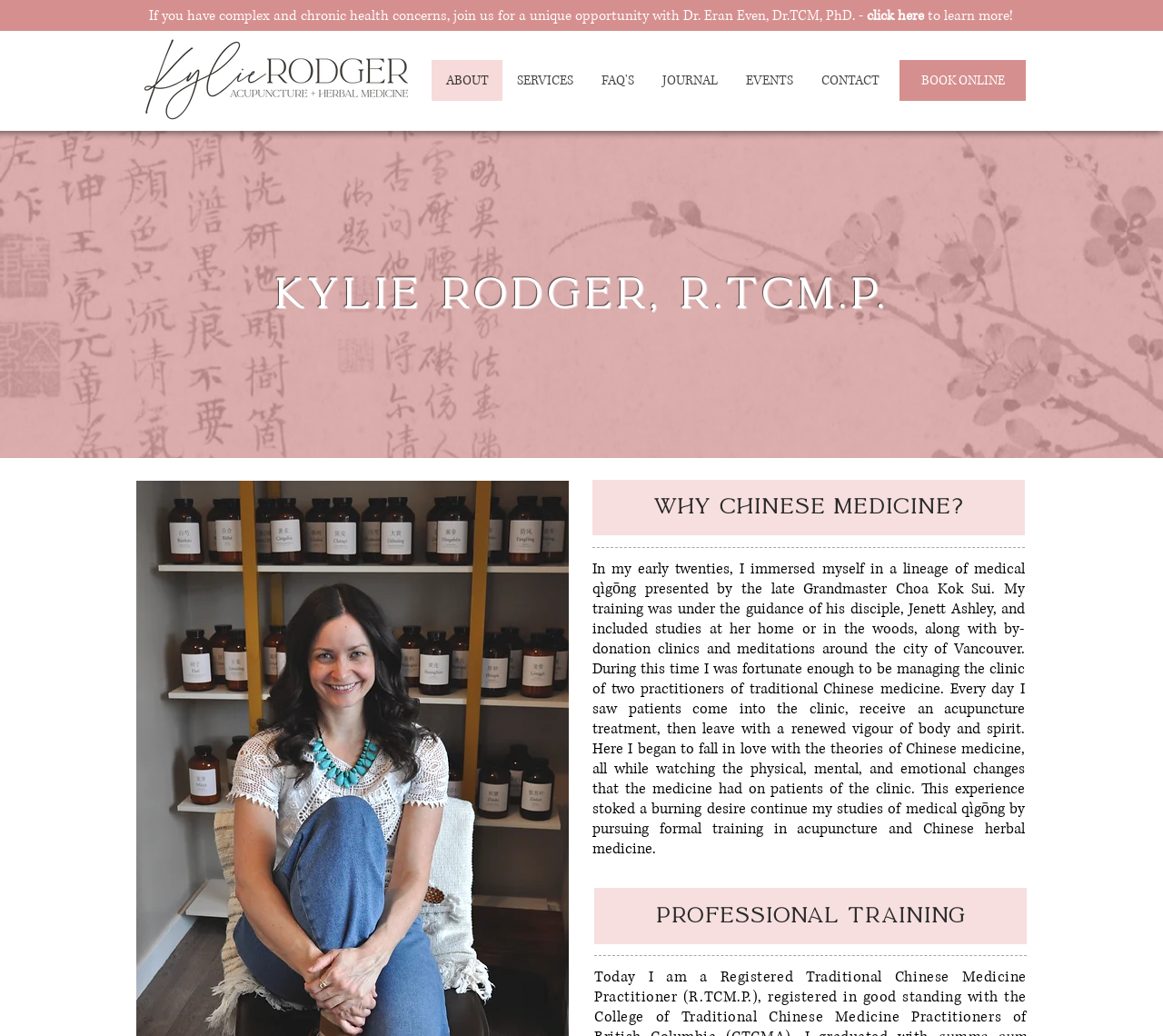Describe the webpage meticulously, covering all significant aspects.

This webpage is about Kylie Rodger, a Registered Traditional Chinese Medicine Practitioner. At the top of the page, there is a heading that invites users to join a unique opportunity with Dr. Eran Even, Dr.TCM, PhD. Below this heading, there is a link to Kylie's image, which is positioned to the left of the page.

To the right of Kylie's image, there is a navigation menu labeled "Site" that contains links to different sections of the website, including "ABOUT", "SERVICES", "FAQ'S", "JOURNAL", "EVENTS", and "CONTACT". Below the navigation menu, there is a prominent link to "BOOK ONLINE".

The main content of the page is divided into sections. The first section is headed by "KYLIE RODGER, R.TCM.P." and is followed by a section titled "WHY CHINESE MEDICINE?". This section contains a lengthy paragraph of text that describes Kylie's background and experience in traditional Chinese medicine. The text is divided into two parts, with the second part continuing below a heading titled "PROFESSIONAL TRAINING".